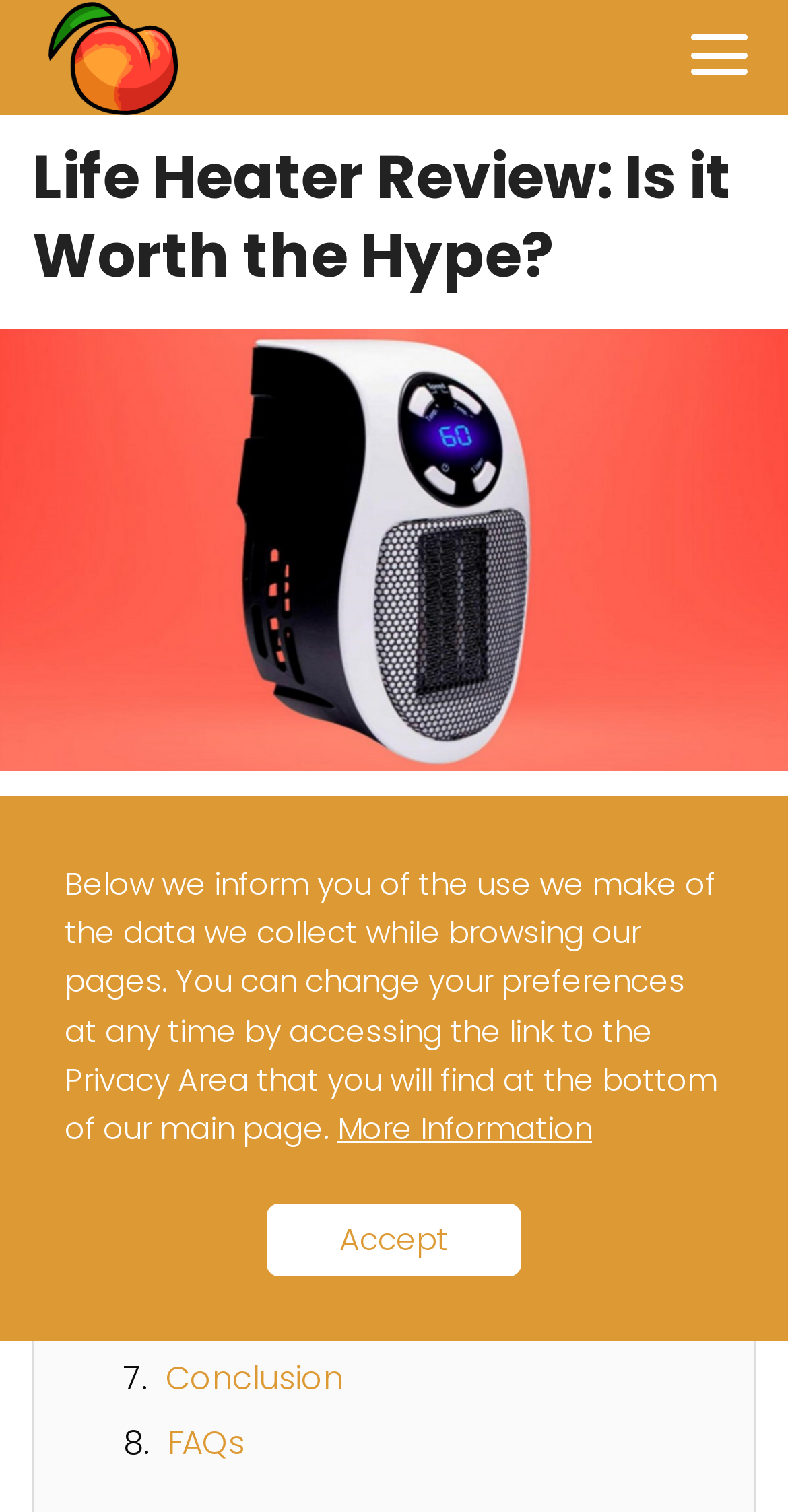Using the format (top-left x, top-left y, bottom-right x, bottom-right y), and given the element description, identify the bounding box coordinates within the screenshot: alt="logo peachcards.com"

[0.041, 0.021, 0.246, 0.052]